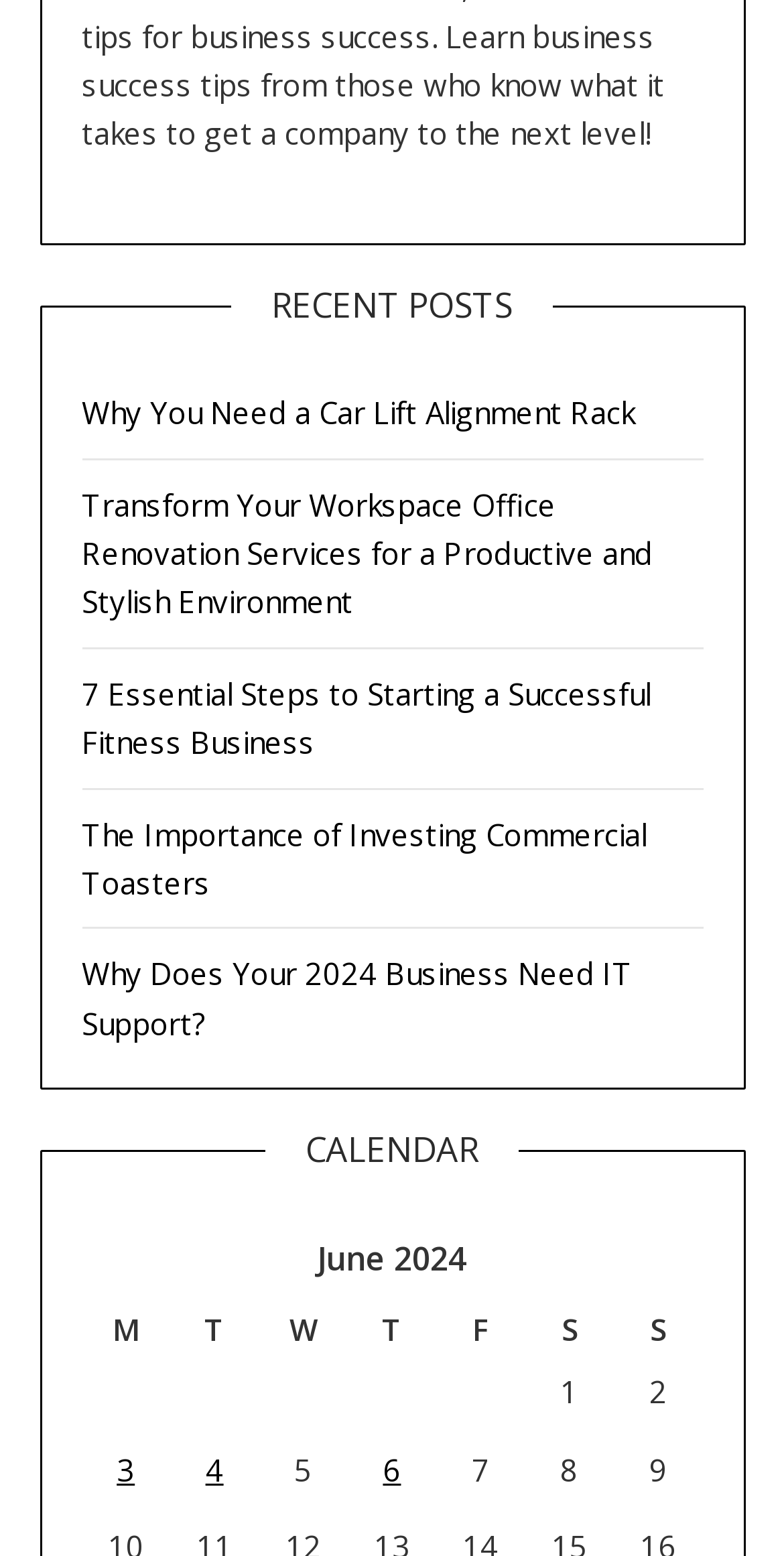How many recent posts are listed?
Please provide a detailed and thorough answer to the question.

There are 5 recent posts listed, each represented by a link with a title, such as 'Why You Need a Car Lift Alignment Rack' and 'Transform Your Workspace Office Renovation Services for a Productive and Stylish Environment'.